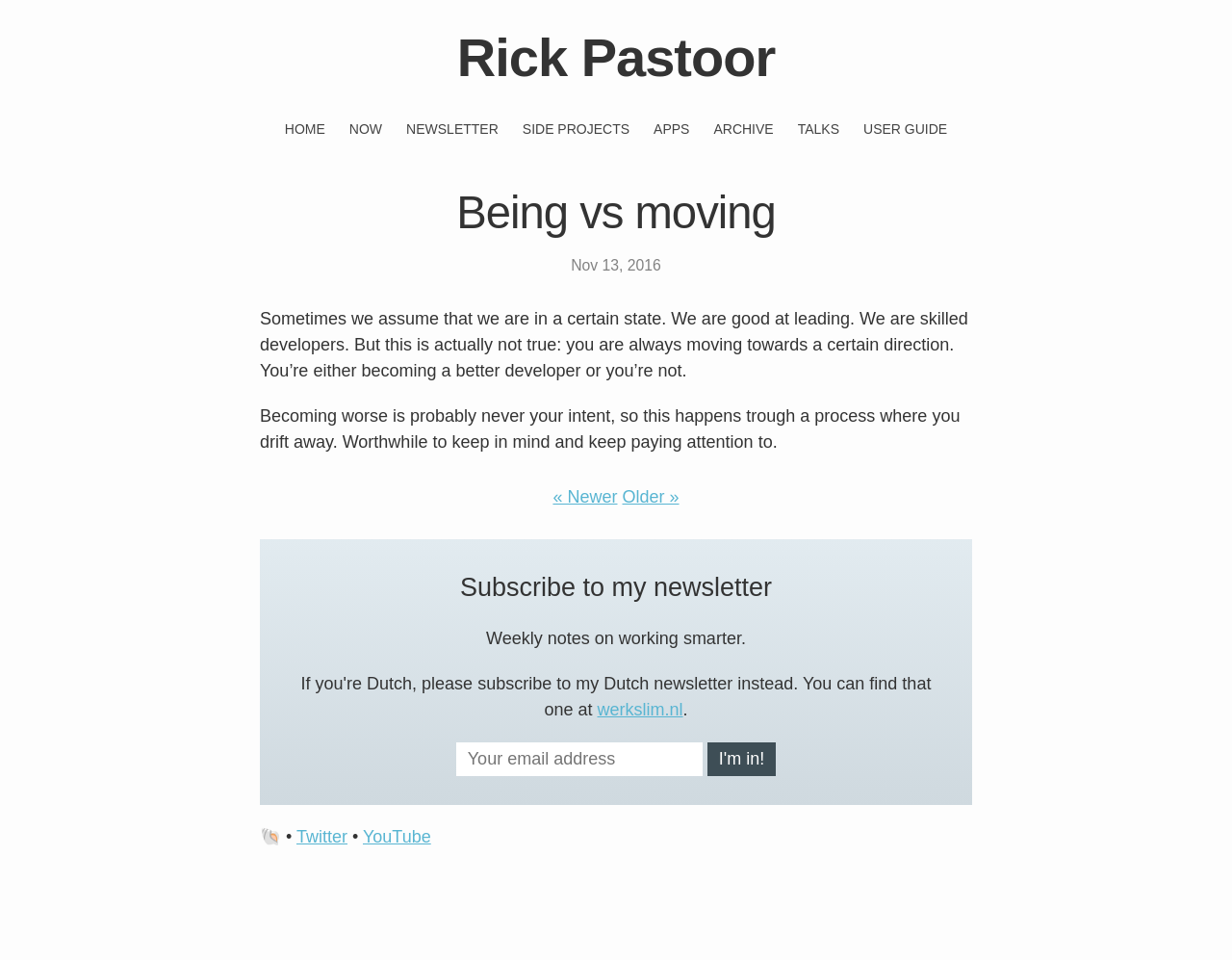From the image, can you give a detailed response to the question below:
What is the title of the article?

The title of the article is obtained from the heading element 'Being vs moving' within the article section of the webpage.